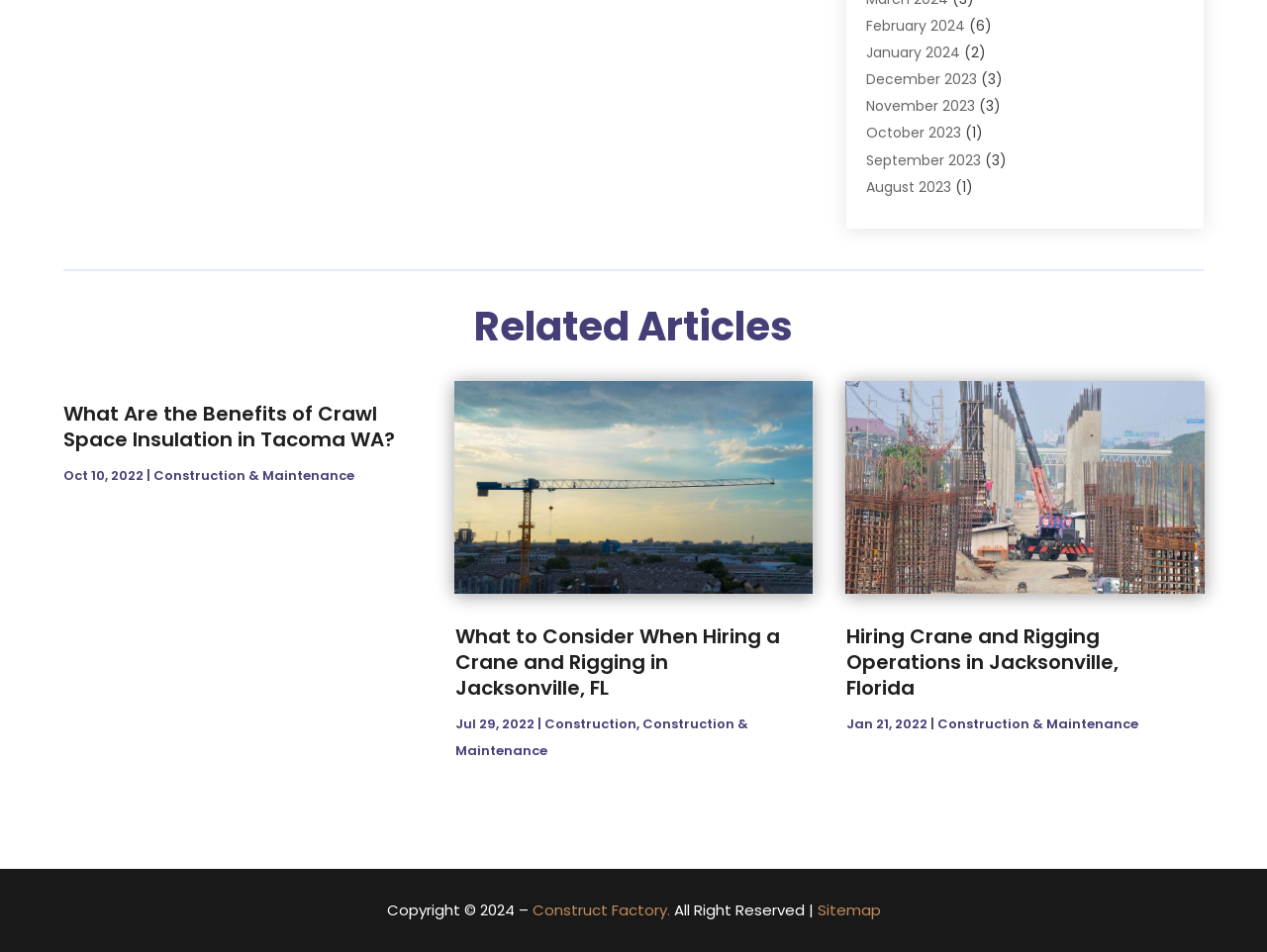Reply to the question below using a single word or brief phrase:
How many links are there on this webpage?

Over 50